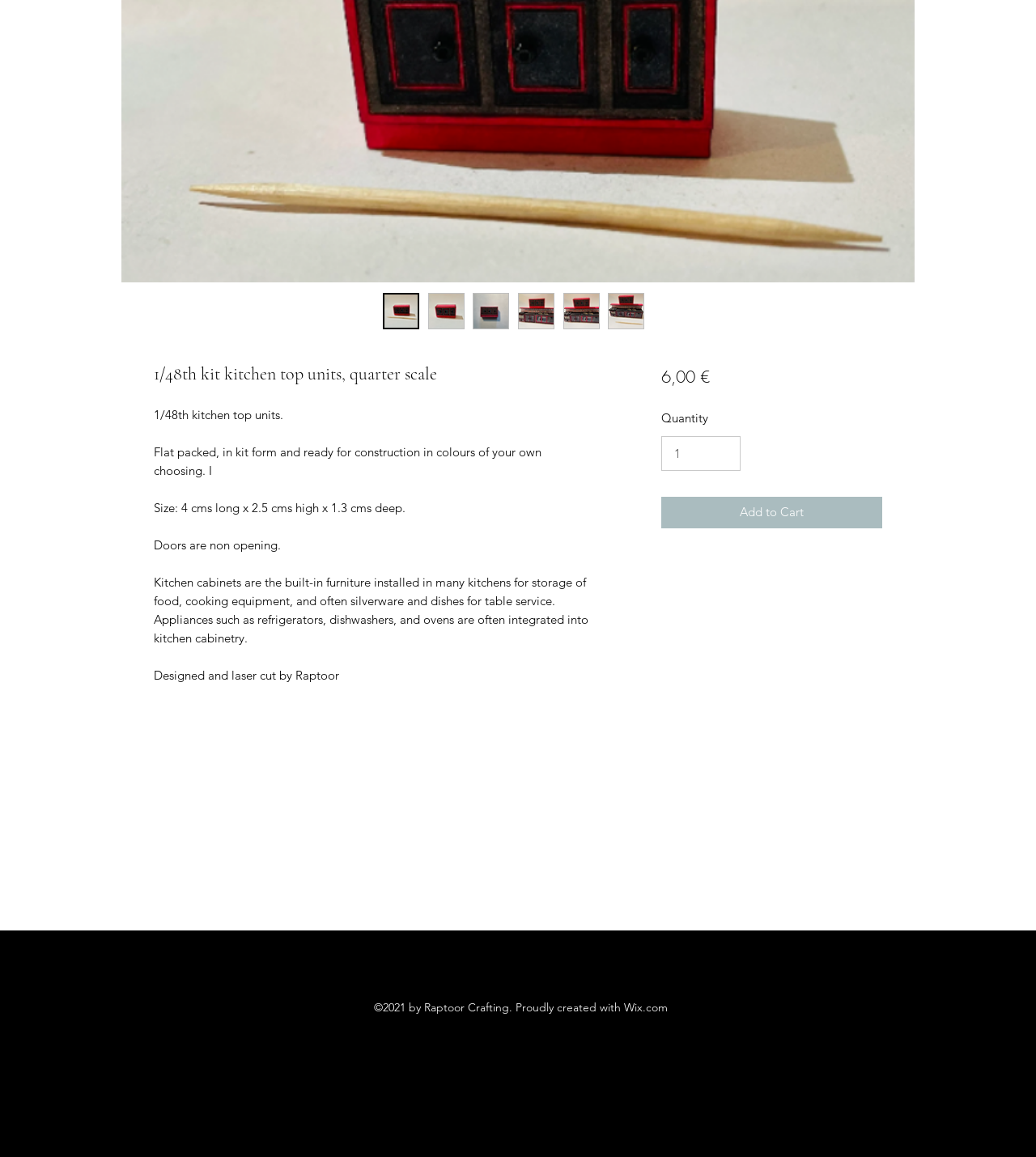Given the description: "input value="1" aria-label="Quantity" value="1"", determine the bounding box coordinates of the UI element. The coordinates should be formatted as four float numbers between 0 and 1, [left, top, right, bottom].

[0.638, 0.377, 0.715, 0.407]